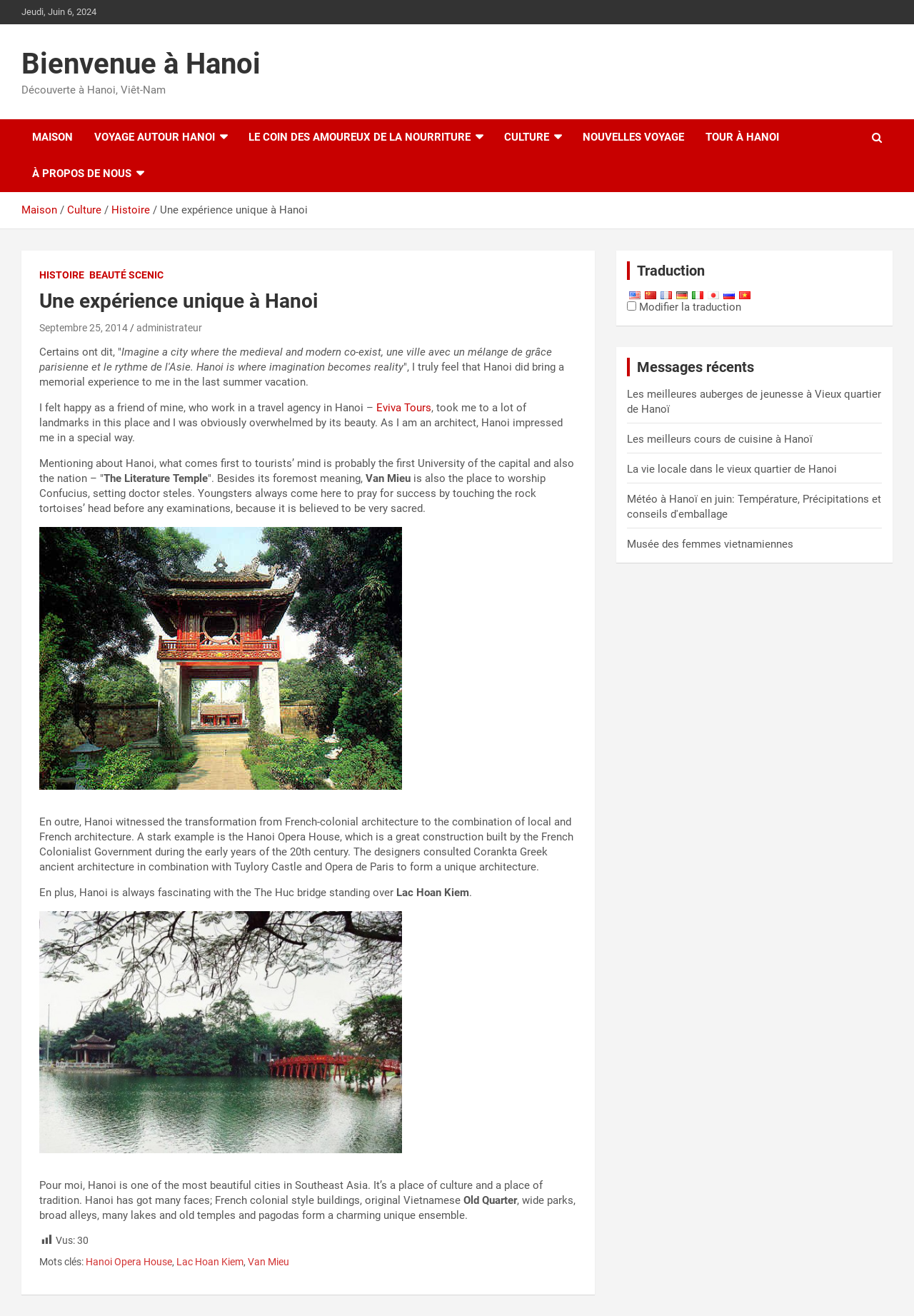What is the name of the travel agency mentioned in the text?
Using the image as a reference, answer the question in detail.

I found the name of the travel agency by reading the text, where it says 'who work in a travel agency in Hanoi – Eviva Tours'.